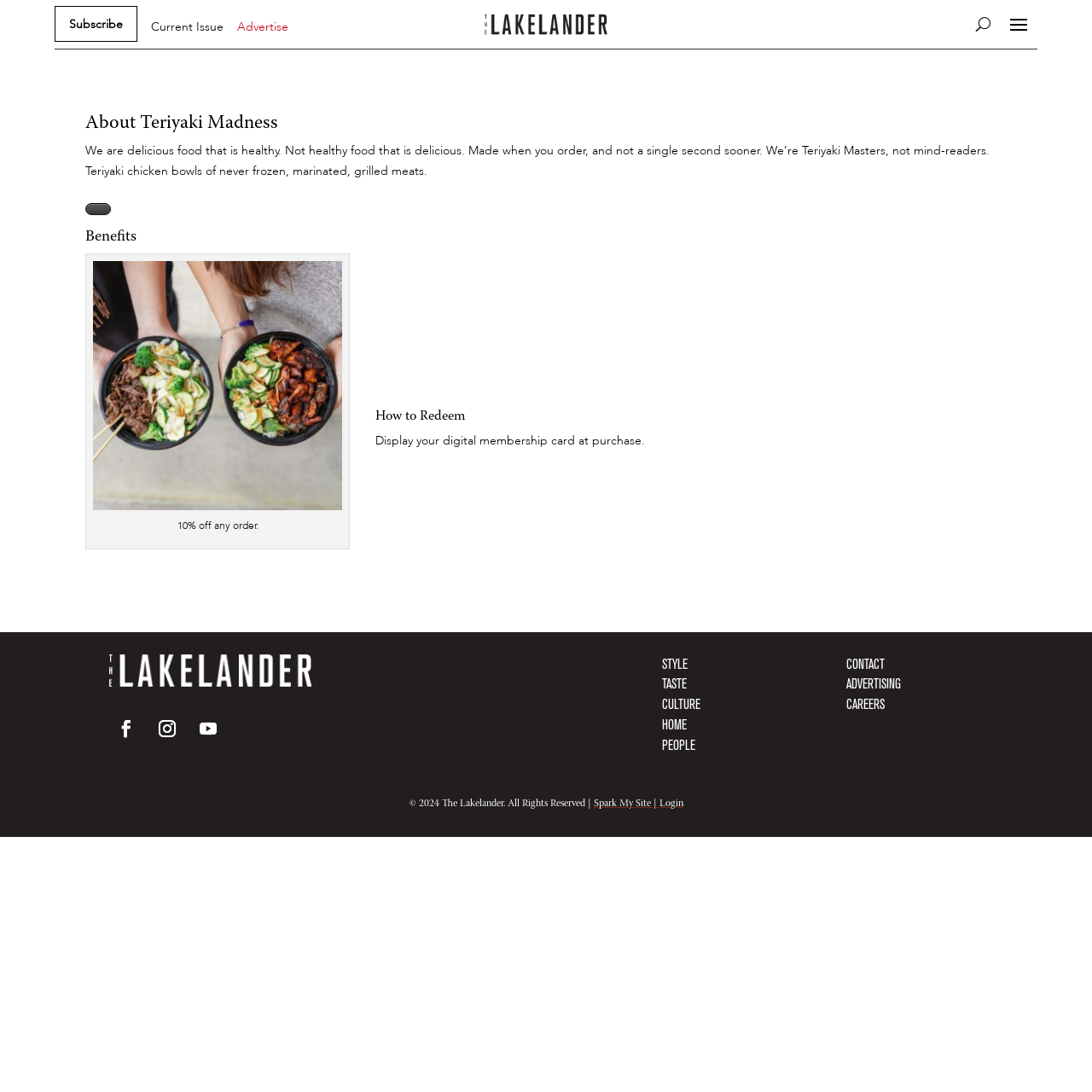Review the image closely and give a comprehensive answer to the question: What is the name of the restaurant?

The name of the restaurant can be found in the heading element with the text 'About Teriyaki Madness' at the top of the page.